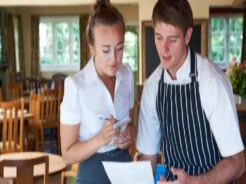Examine the image and give a thorough answer to the following question:
What type of atmosphere is created in the background?

The background of the image showcases a charming interior with wooden tables and bright natural light streaming through windows, creating a warm and inviting atmosphere suited for a workplace setting in a restaurant.